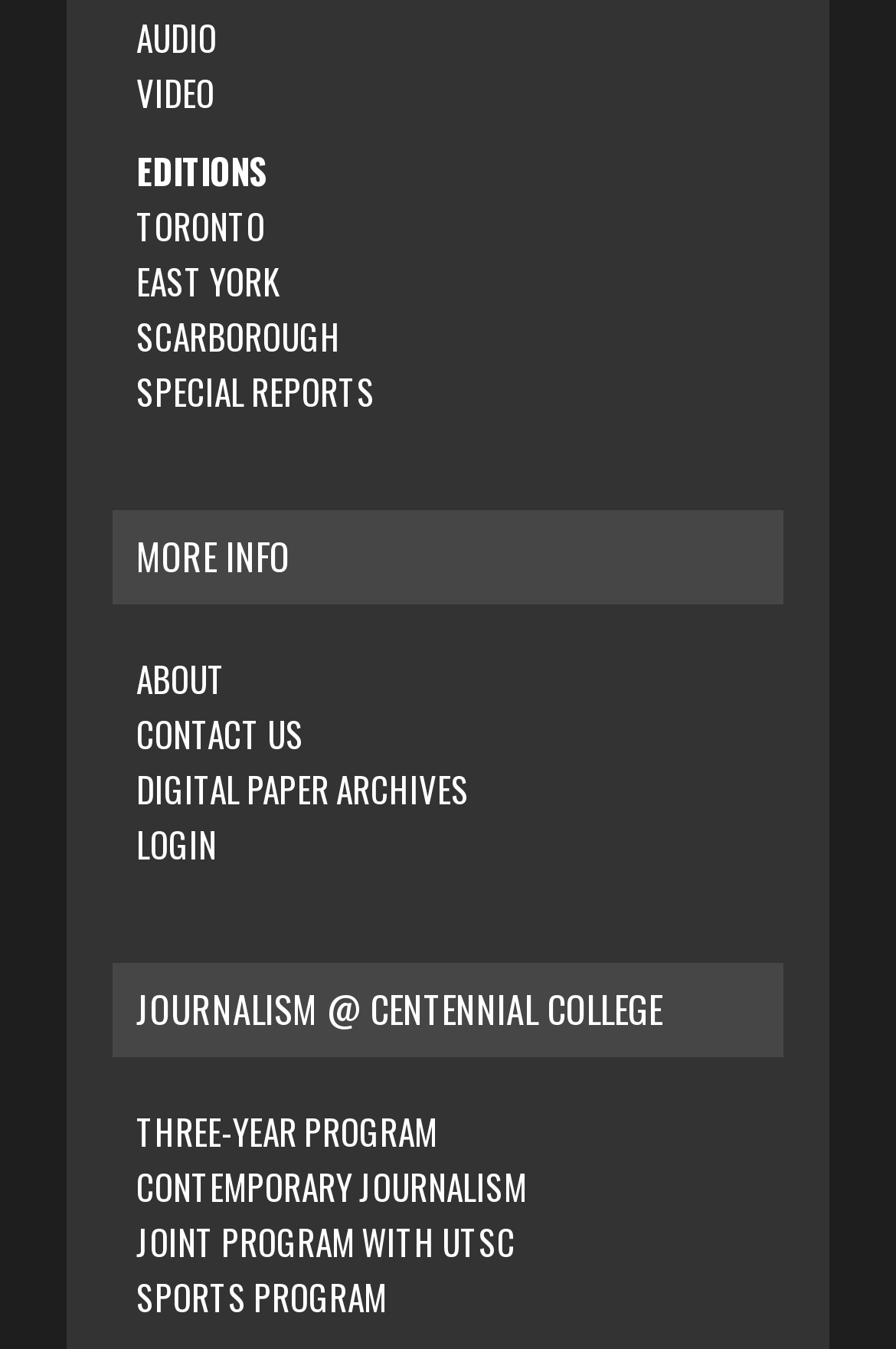What is the topic of the 'SPECIAL REPORTS' link?
Provide a fully detailed and comprehensive answer to the question.

Given the context of the webpage, which appears to be related to journalism education, it is likely that the 'SPECIAL REPORTS' link is related to special reports on journalism topics.